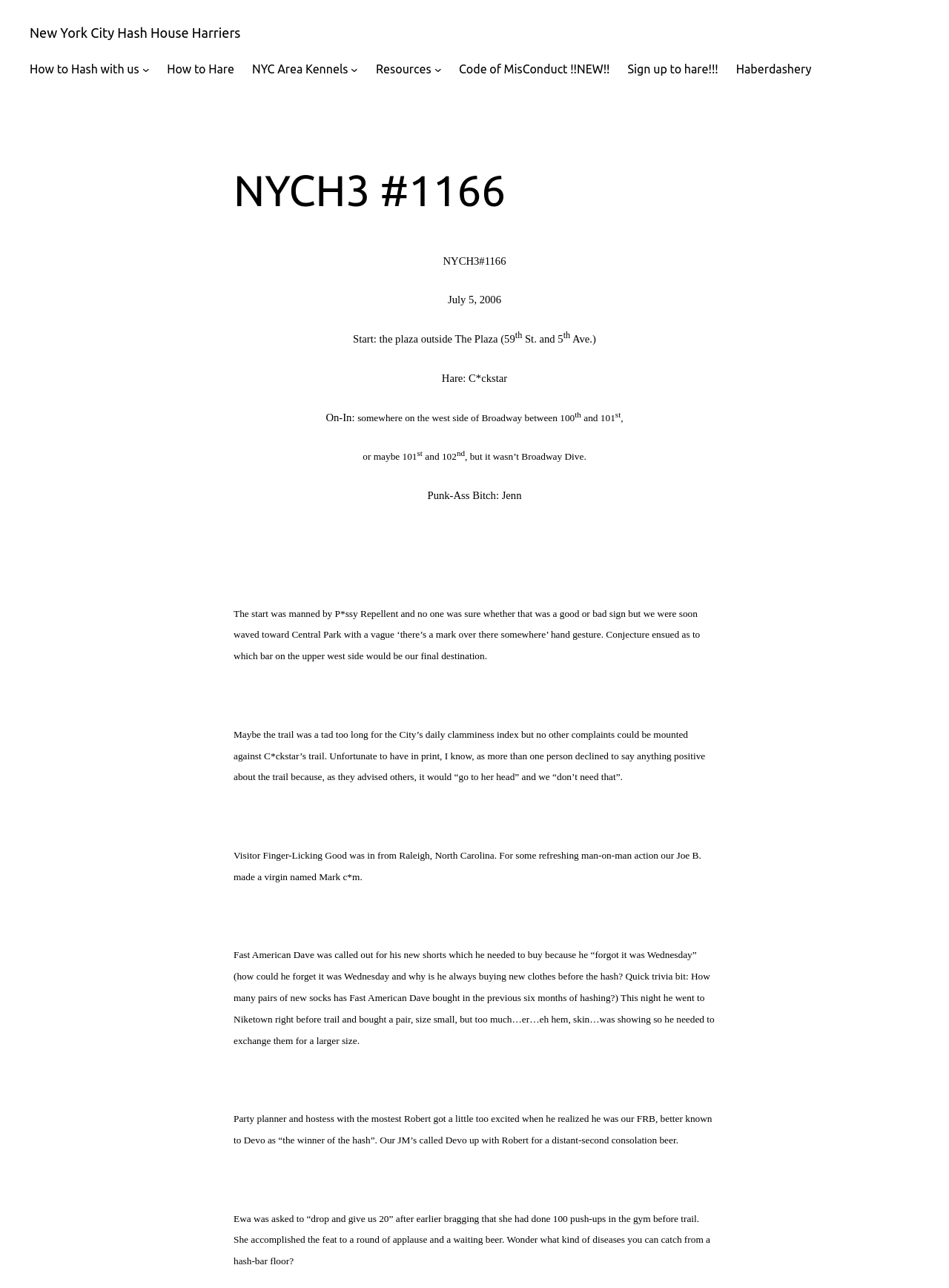Provide your answer in a single word or phrase: 
What is the name of the Punk-Ass Bitch?

Jenn